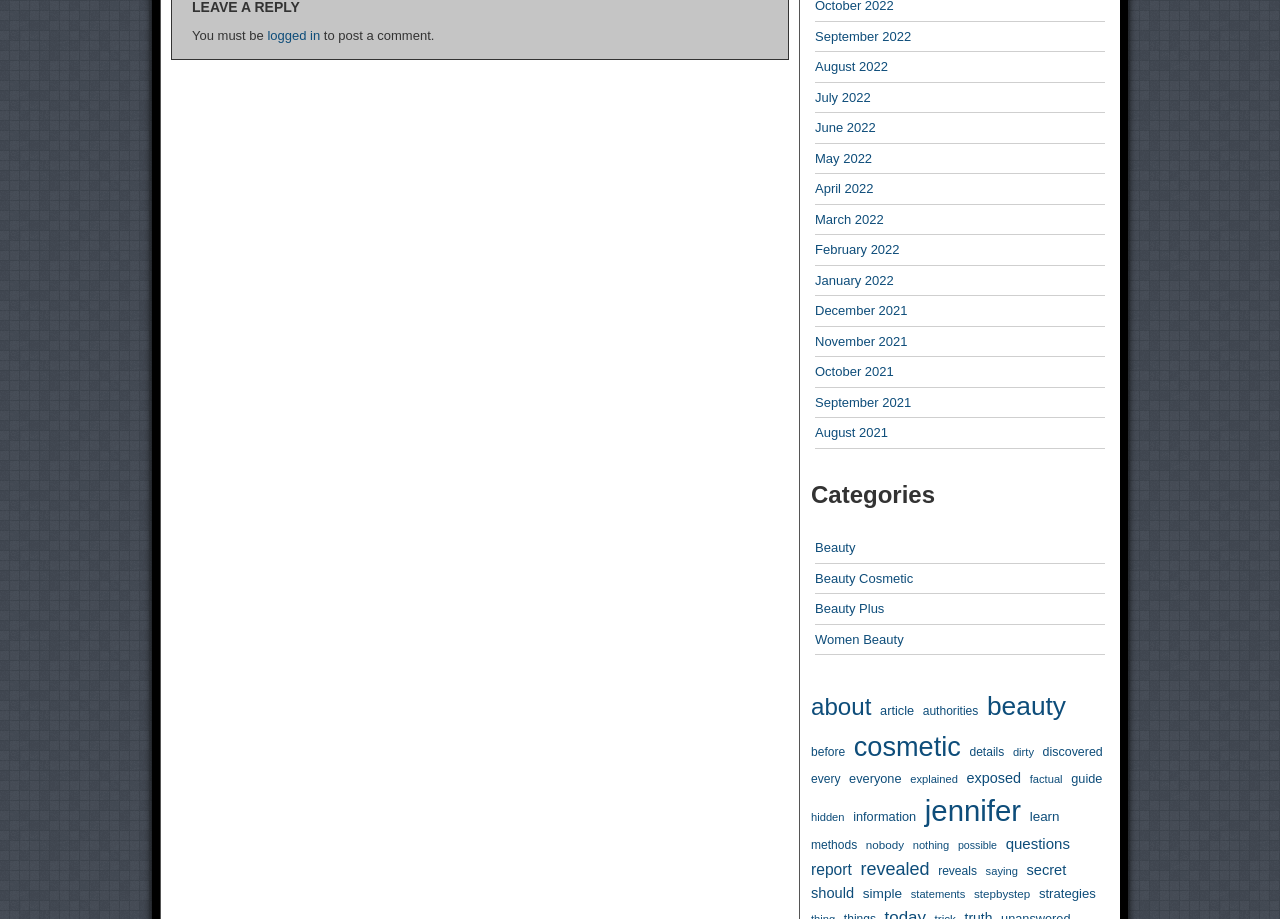Find the bounding box coordinates for the area you need to click to carry out the instruction: "View the Country Standard Time newsletter". The coordinates should be four float numbers between 0 and 1, indicated as [left, top, right, bottom].

None